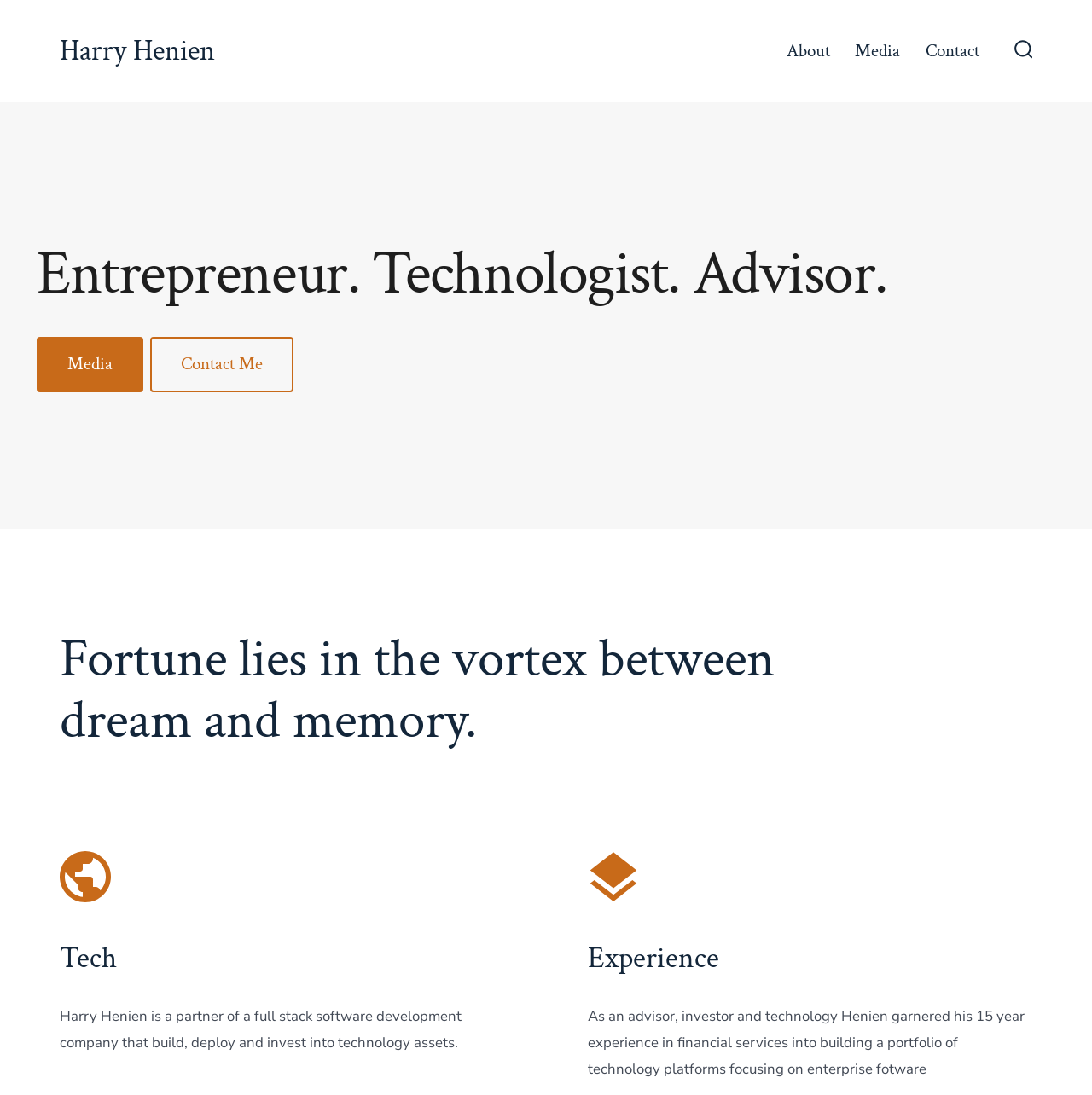Determine the bounding box for the described HTML element: "Media". Ensure the coordinates are four float numbers between 0 and 1 in the format [left, top, right, bottom].

[0.034, 0.308, 0.131, 0.359]